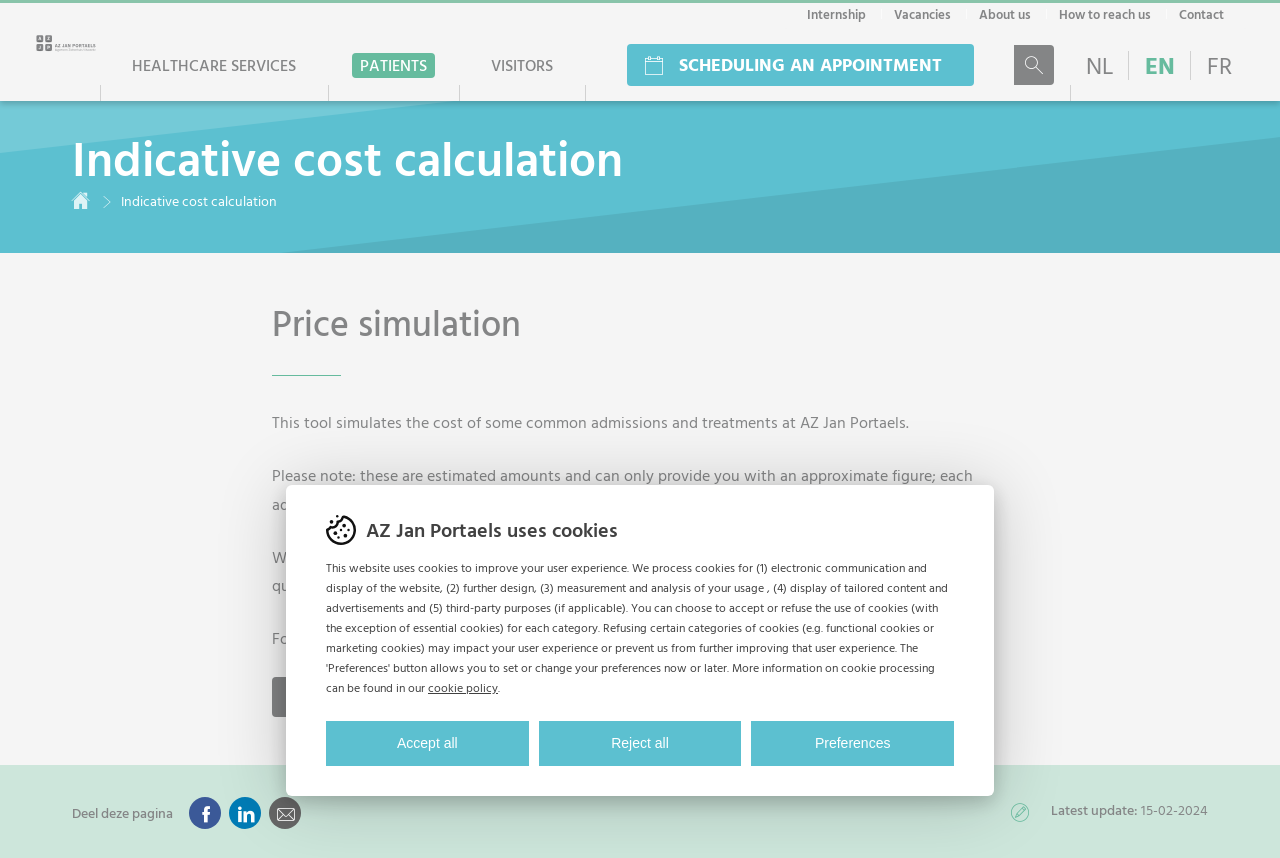Locate the bounding box coordinates of the clickable element to fulfill the following instruction: "Search for something". Provide the coordinates as four float numbers between 0 and 1 in the format [left, top, right, bottom].

[0.792, 0.053, 0.818, 0.1]